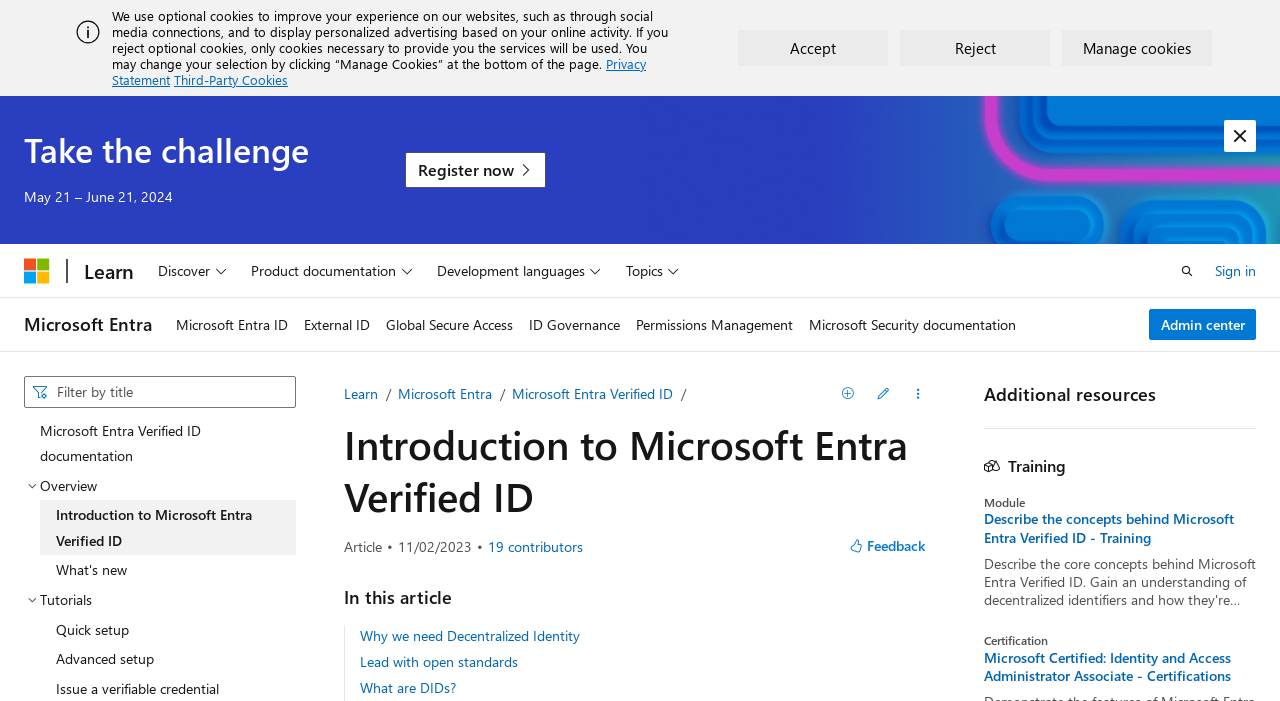What is the purpose of the 'Feedback' button?
Please provide a single word or phrase in response based on the screenshot.

To provide feedback